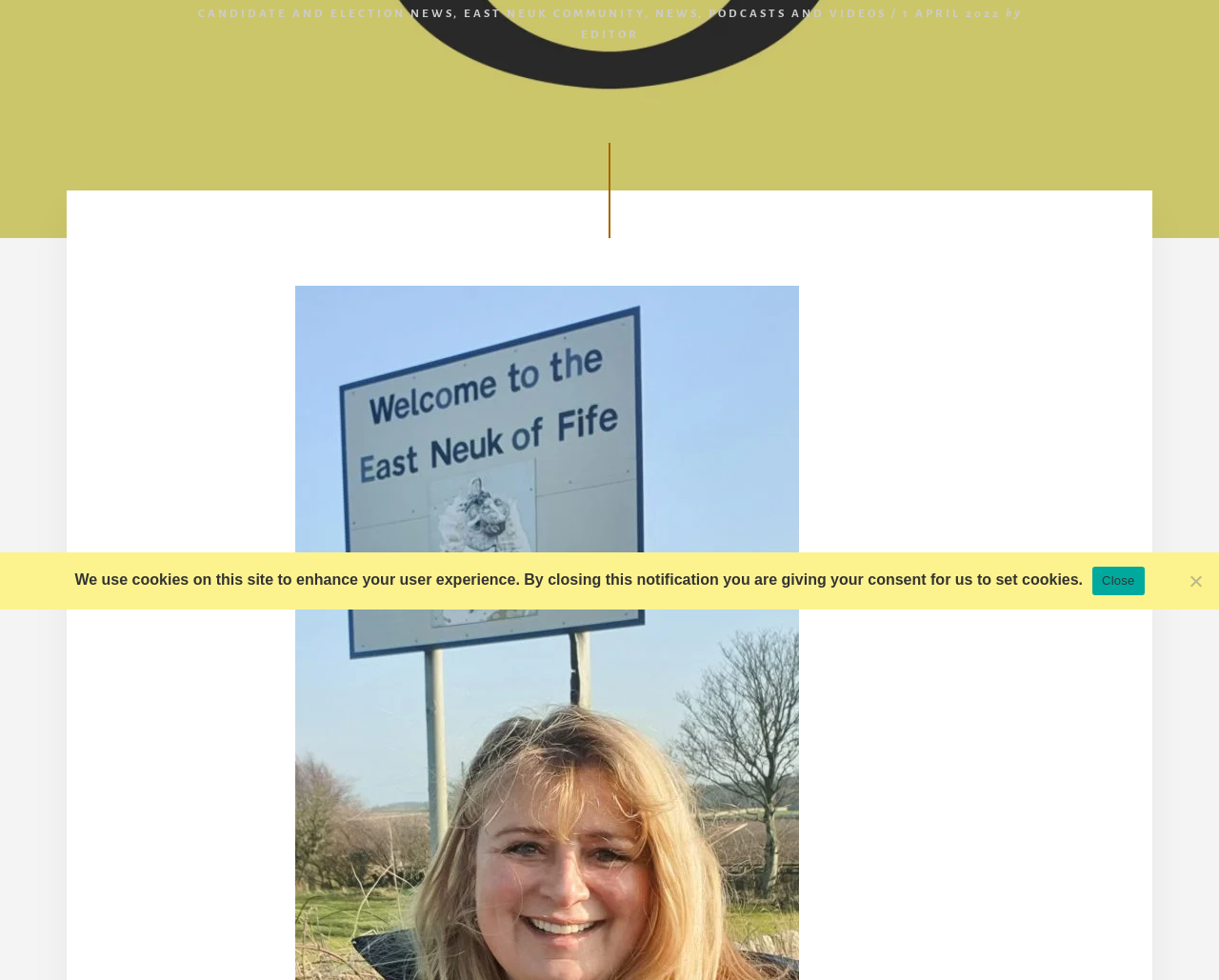Given the webpage screenshot, identify the bounding box of the UI element that matches this description: "Editor".

[0.476, 0.029, 0.524, 0.041]